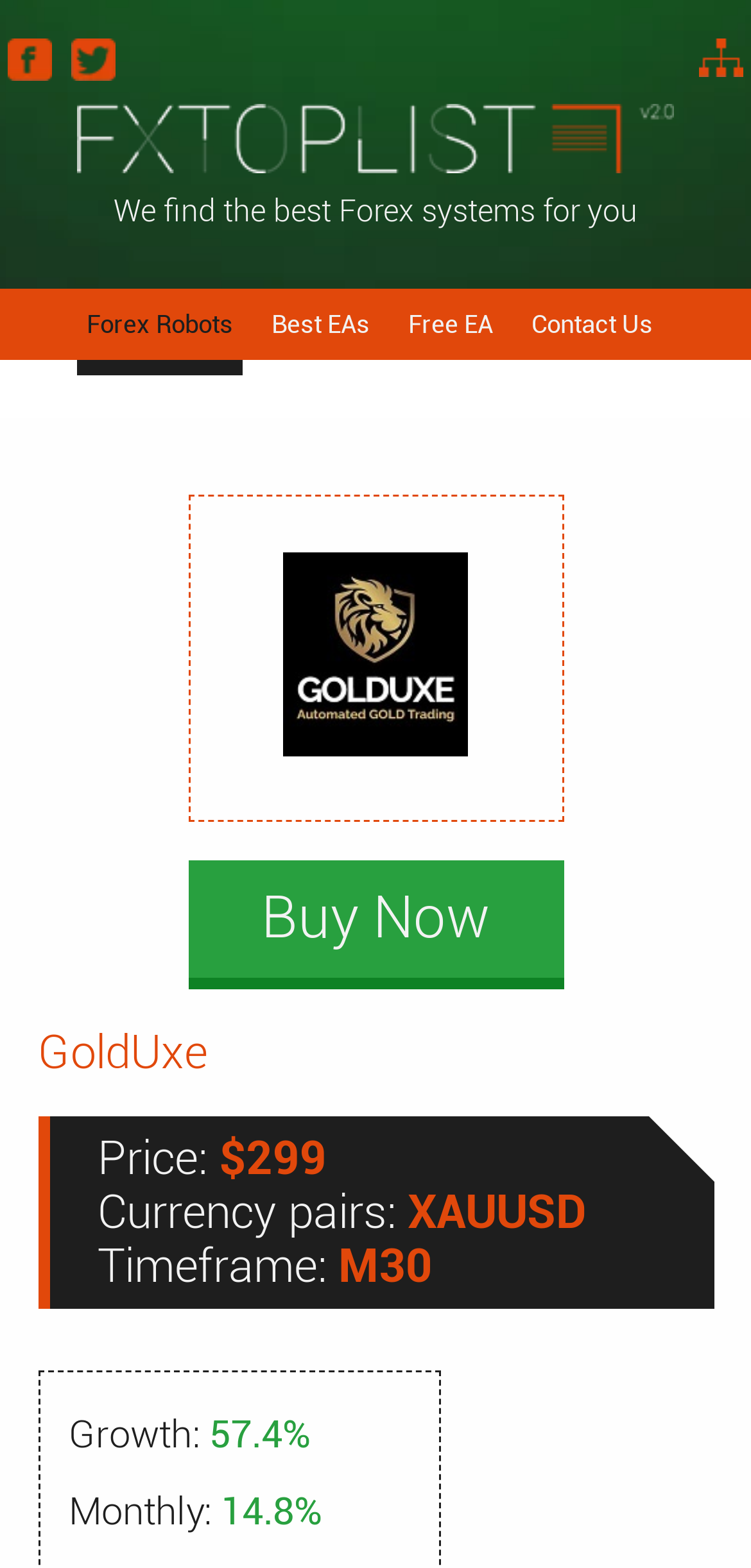What is the price of GoldUxe?
Deliver a detailed and extensive answer to the question.

I found the price of GoldUxe by looking at the section that describes the product details, where it says 'Price:' followed by the amount '$299'.